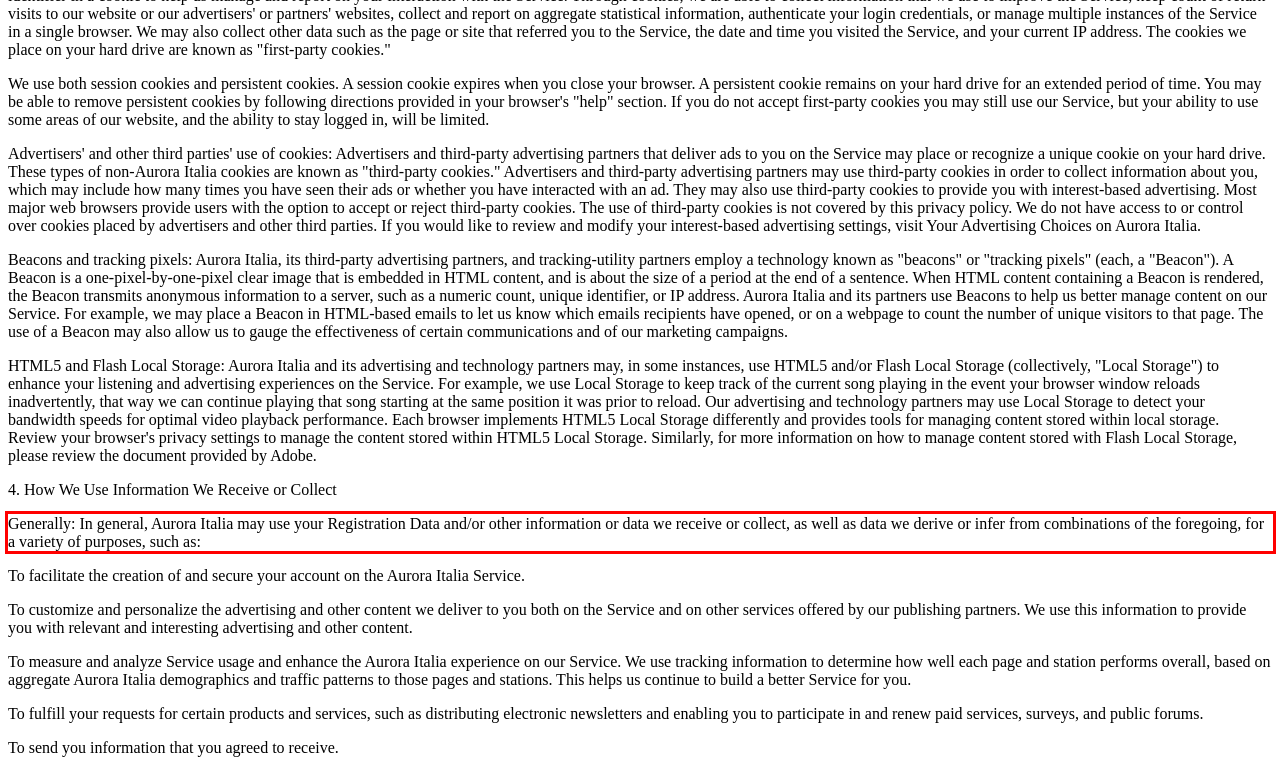You are given a webpage screenshot with a red bounding box around a UI element. Extract and generate the text inside this red bounding box.

Generally: In general, Aurora Italia may use your Registration Data and/or other information or data we receive or collect, as well as data we derive or infer from combinations of the foregoing, for a variety of purposes, such as: